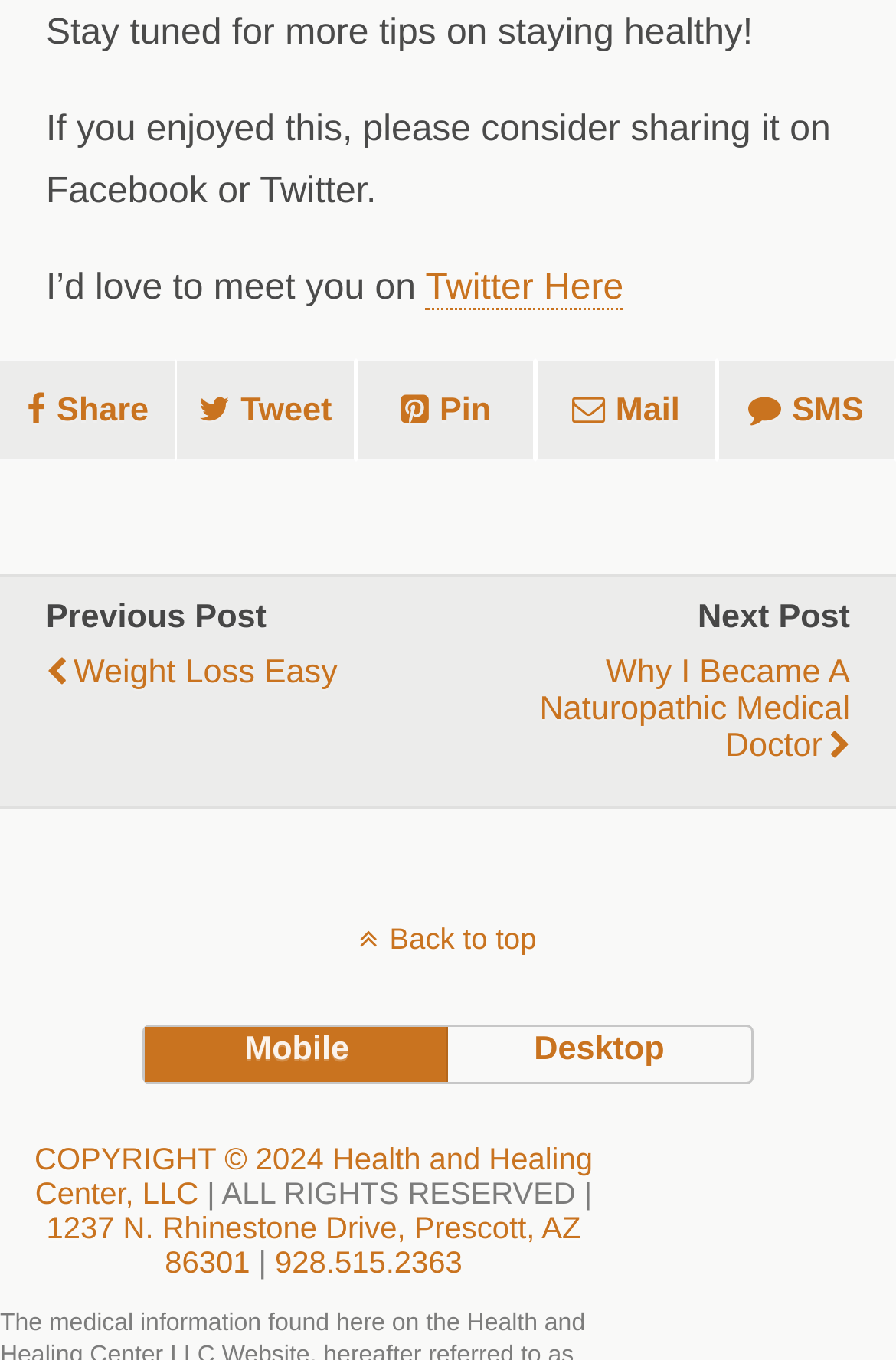Use the details in the image to answer the question thoroughly: 
What is the address of the Health and Healing Center?

The address can be found in the link '1237 N. Rhinestone Drive, Prescott, AZ 86301' at the bottom of the webpage.